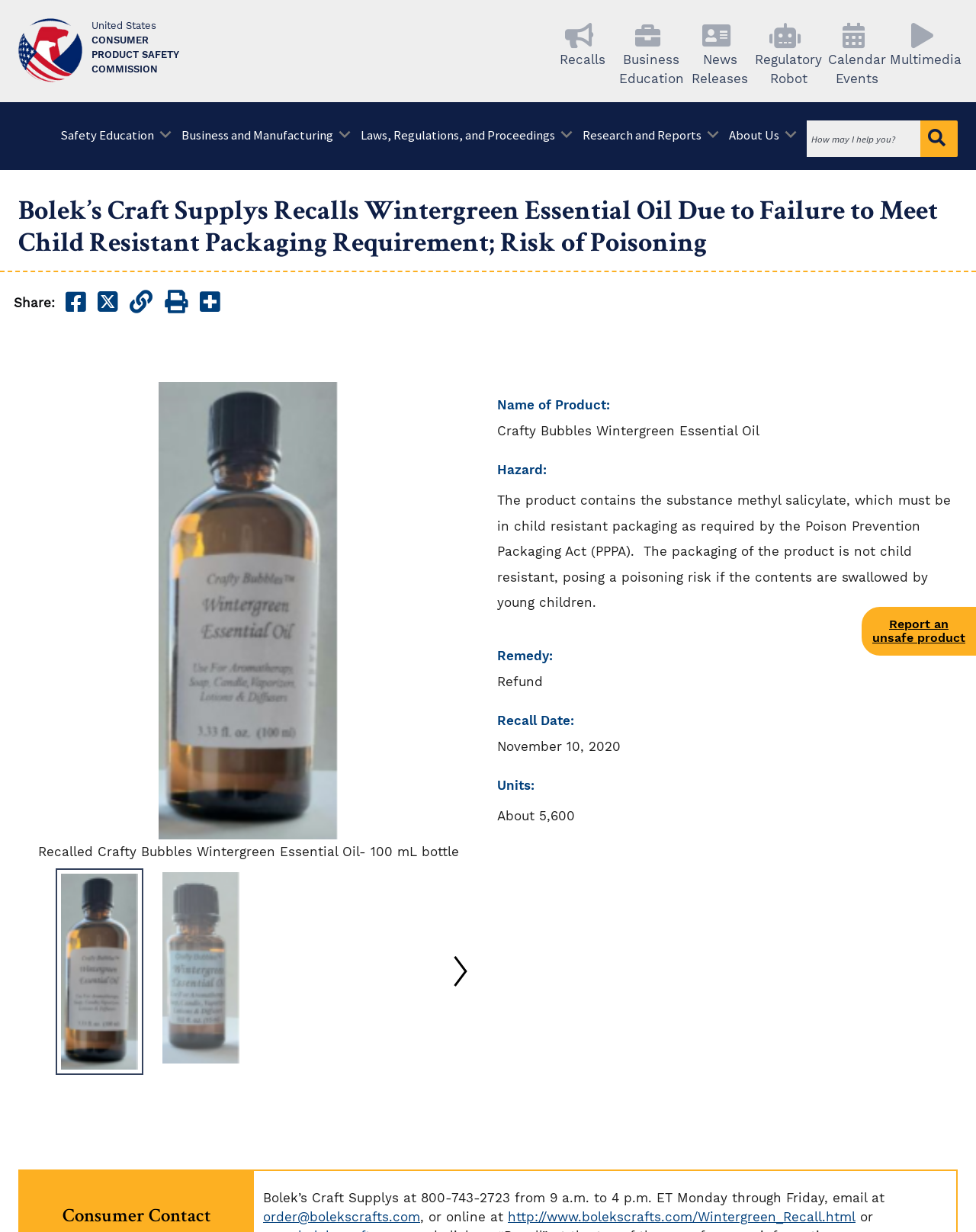Predict the bounding box coordinates of the area that should be clicked to accomplish the following instruction: "Search for a product". The bounding box coordinates should consist of four float numbers between 0 and 1, i.e., [left, top, right, bottom].

[0.827, 0.097, 0.981, 0.127]